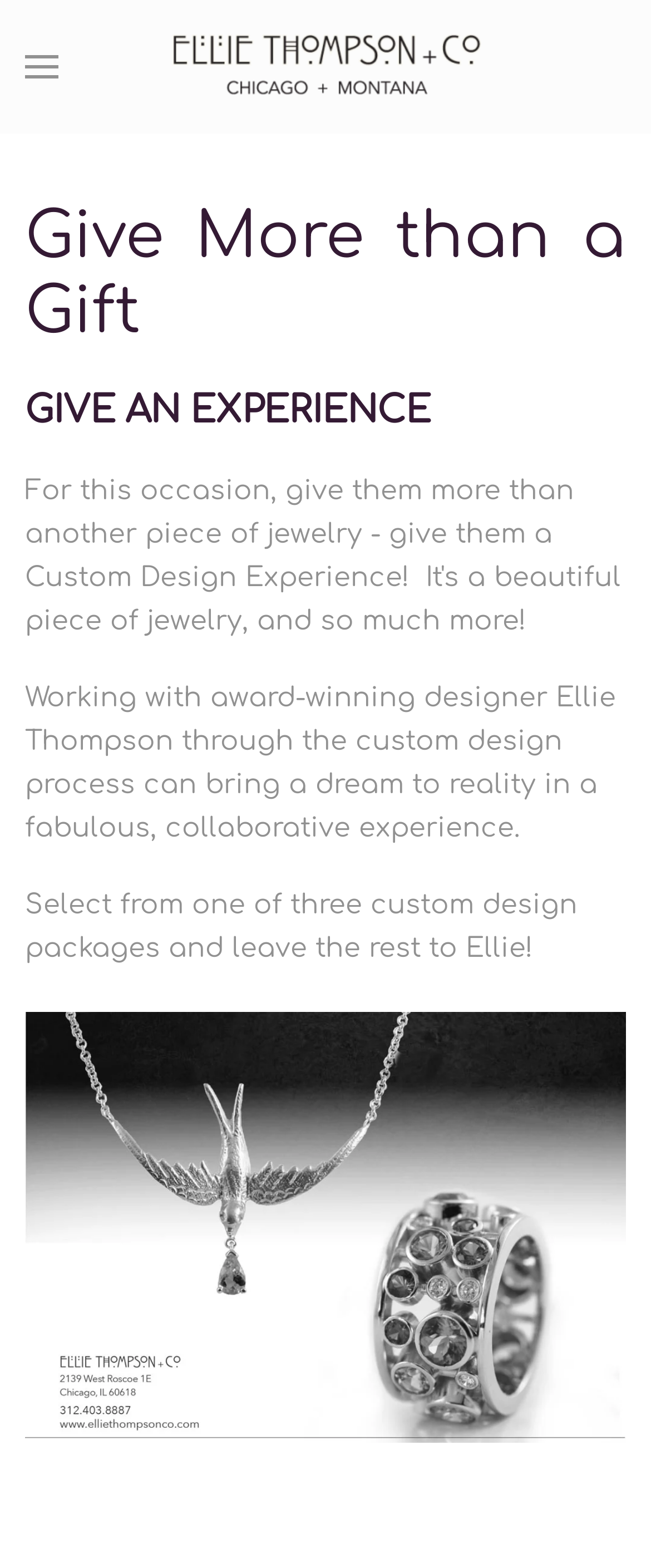What are the three options mentioned on the webpage?
Refer to the image and provide a one-word or short phrase answer.

Custom design packages